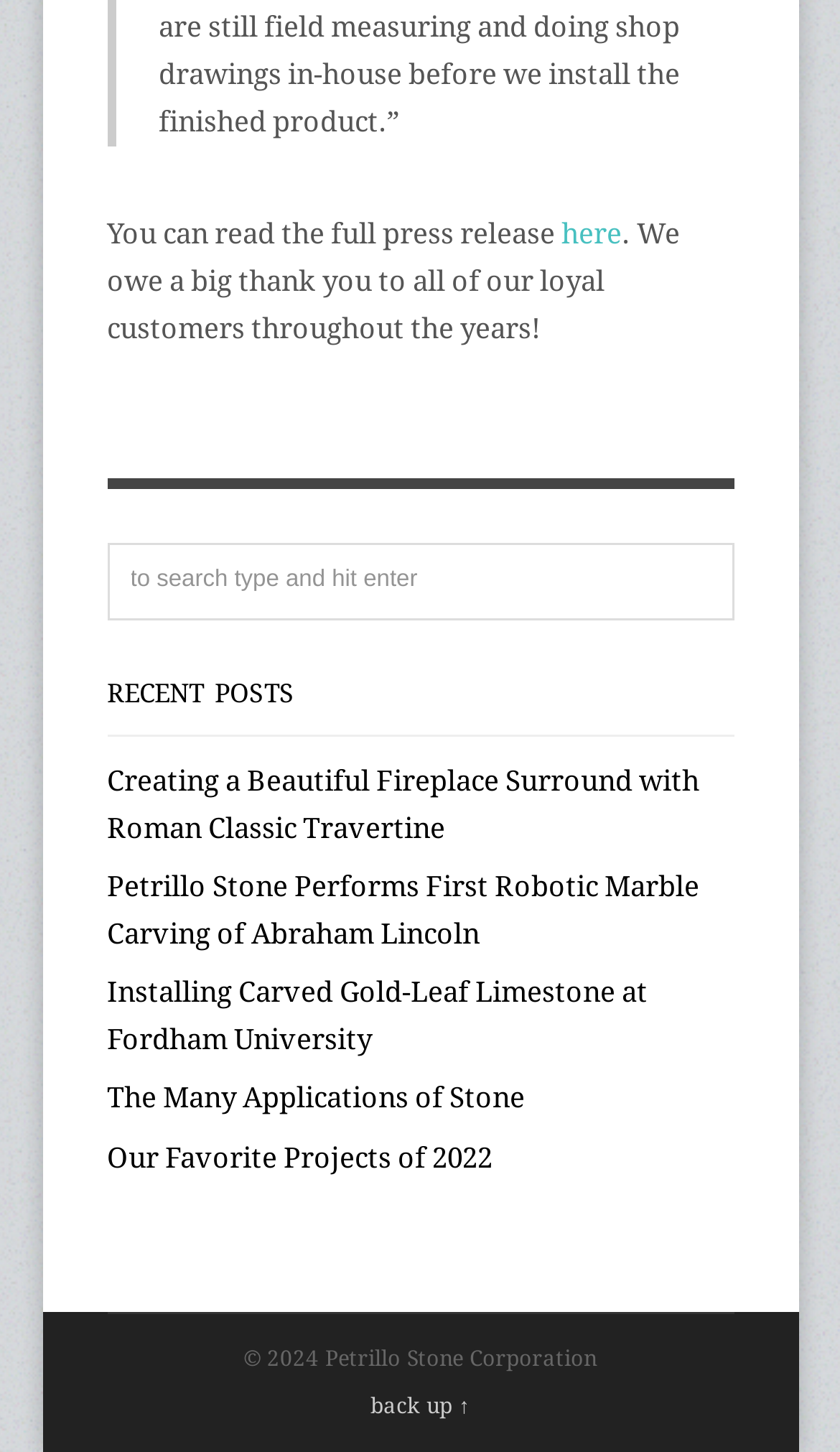Use a single word or phrase to answer the question: 
What is the purpose of the 'back up ↑' link?

to go back up